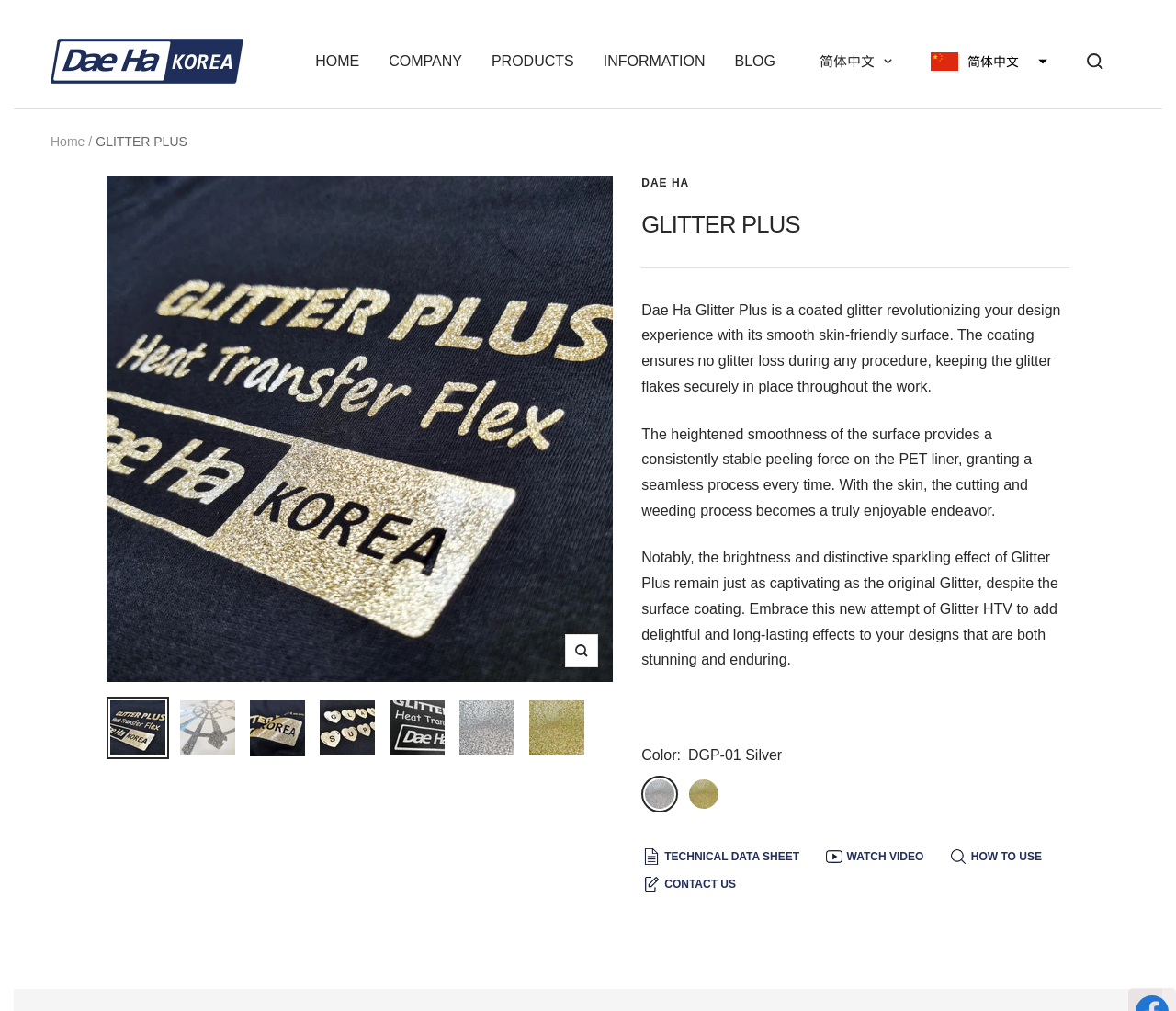Please provide a comprehensive response to the question based on the details in the image: What is the benefit of the smooth surface of the glitter?

The benefit of the smooth surface of the glitter can be found in the static text element that describes the product. It states that 'The heightened smoothness of the surface provides a consistently stable peeling force on the PET liner, granting a seamless process every time.'